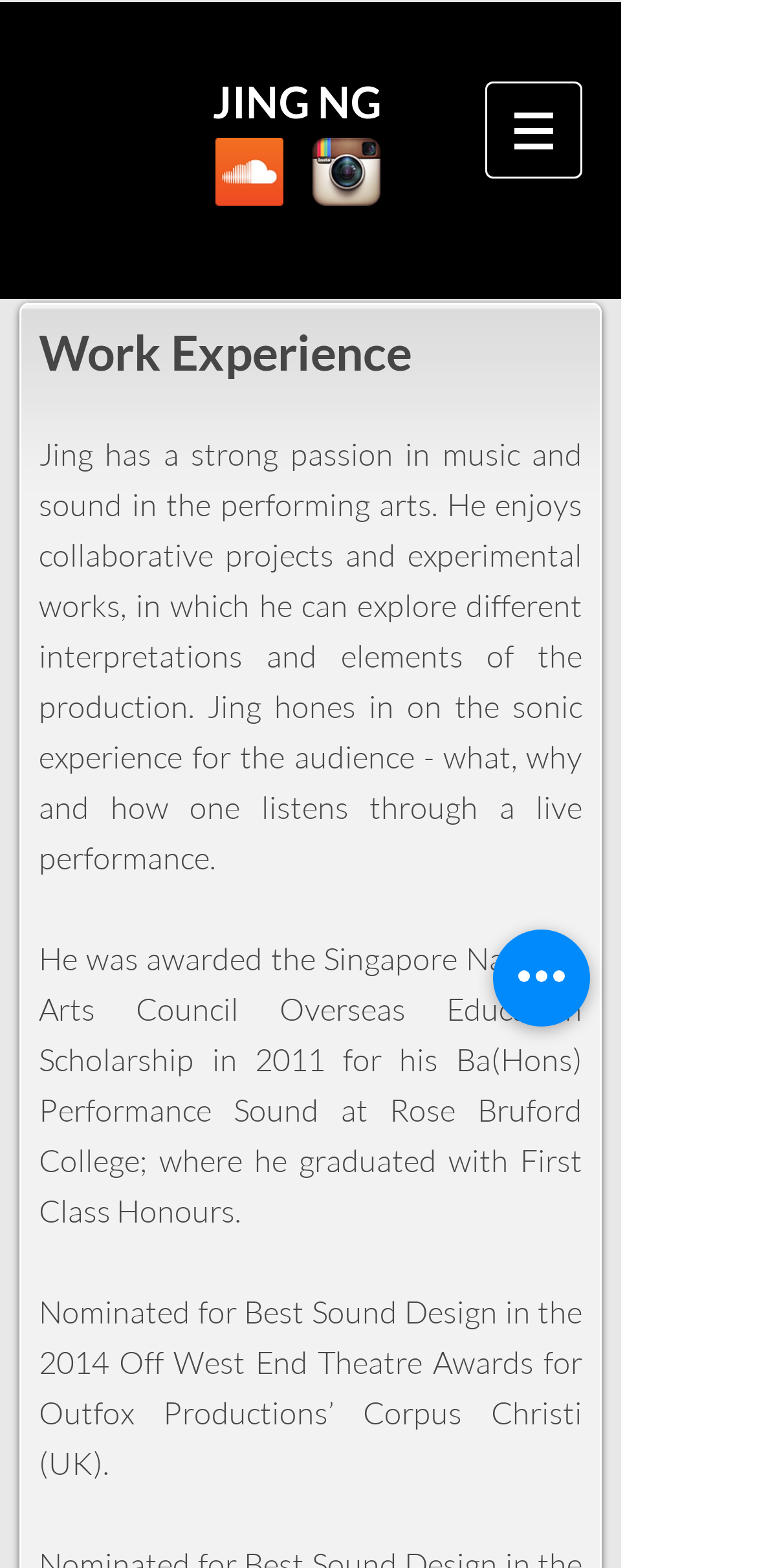Provide the bounding box coordinates of the UI element that matches the description: "aria-label="SoundCloud"".

[0.285, 0.088, 0.374, 0.131]